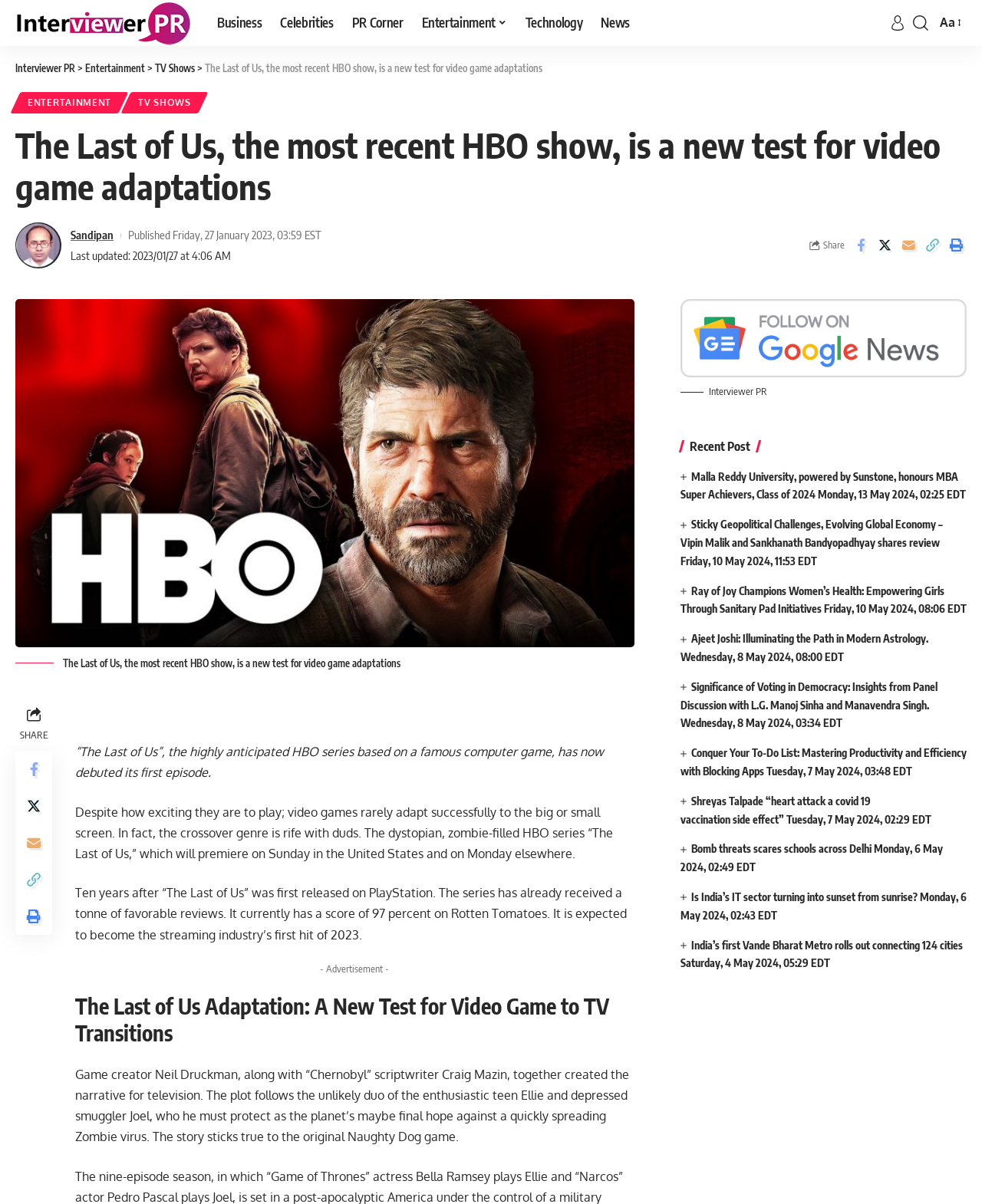Can you pinpoint the bounding box coordinates for the clickable element required for this instruction: "Click on the 'Business' link in the main menu"? The coordinates should be four float numbers between 0 and 1, i.e., [left, top, right, bottom].

[0.212, 0.0, 0.276, 0.038]